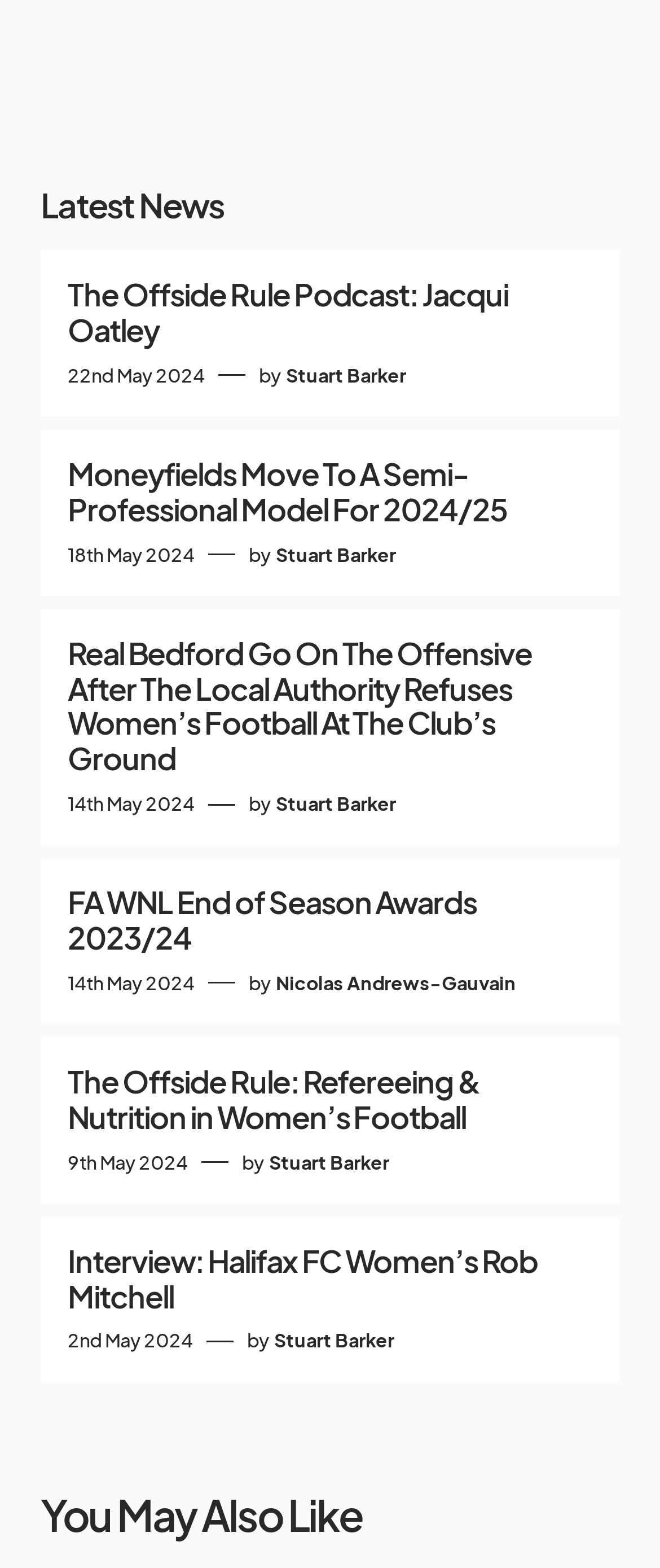Locate the bounding box coordinates of the item that should be clicked to fulfill the instruction: "Input your email".

None